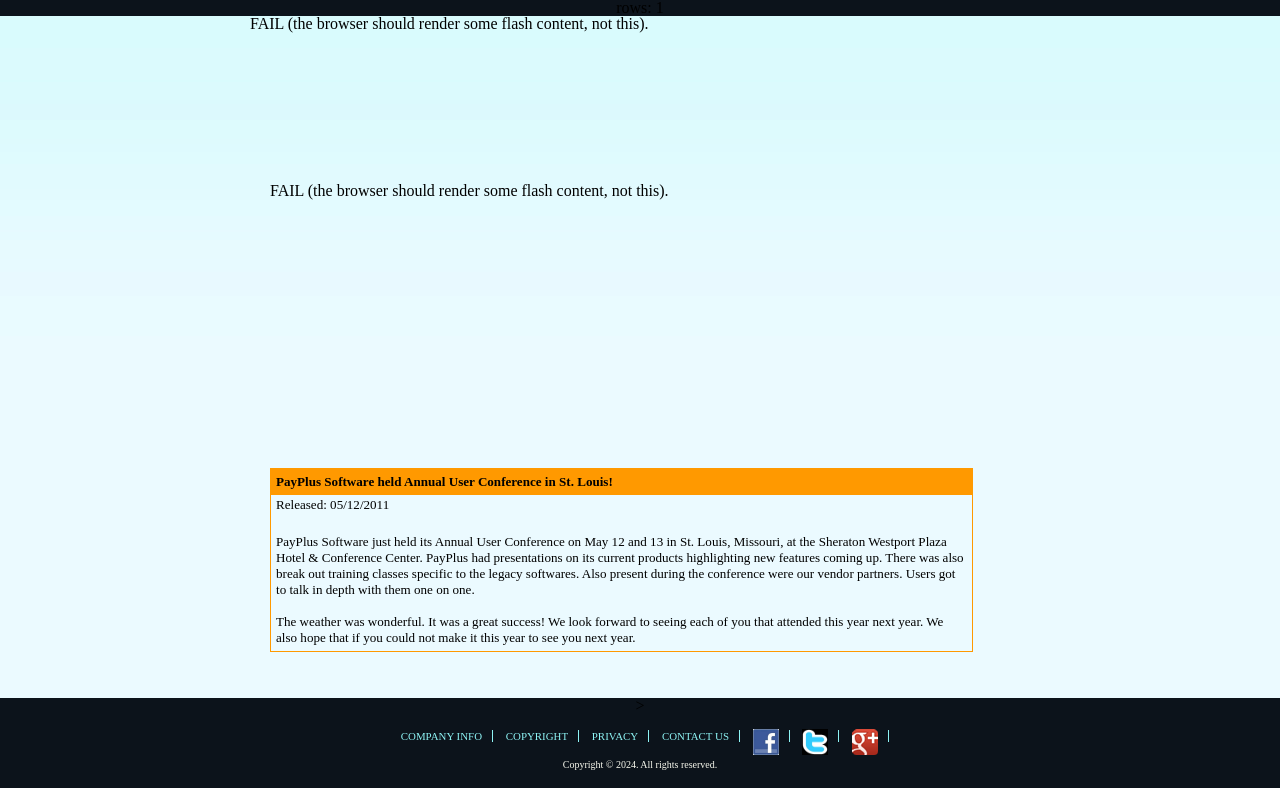Analyze the image and give a detailed response to the question:
What is the copyright year?

I found the copyright year by looking at the StaticText element at the bottom of the page which says 'Copyright © 2024. All rights reserved'.